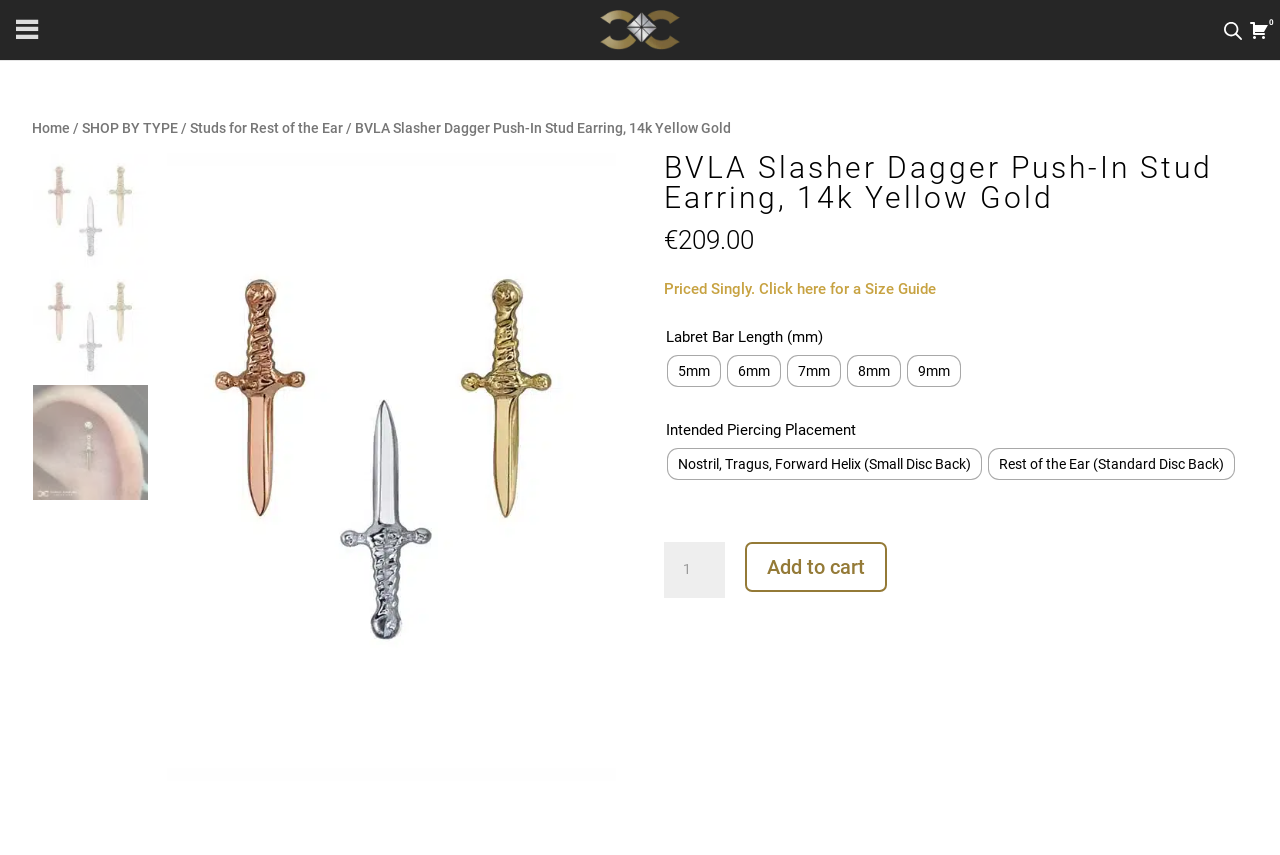Please specify the bounding box coordinates of the clickable section necessary to execute the following command: "Change product quantity".

[0.519, 0.634, 0.566, 0.7]